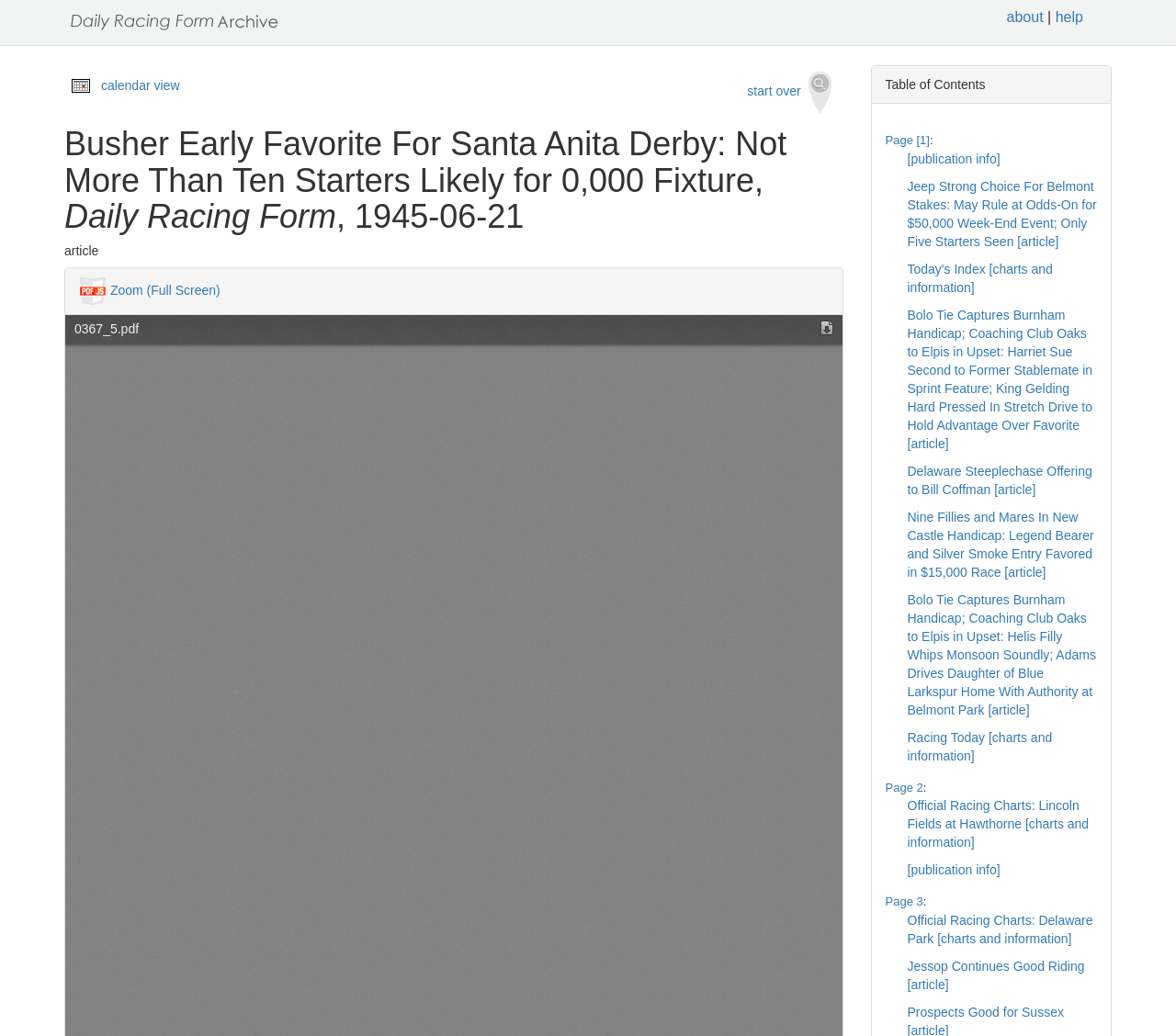How many pages are in the article?
Give a one-word or short-phrase answer derived from the screenshot.

at least 3